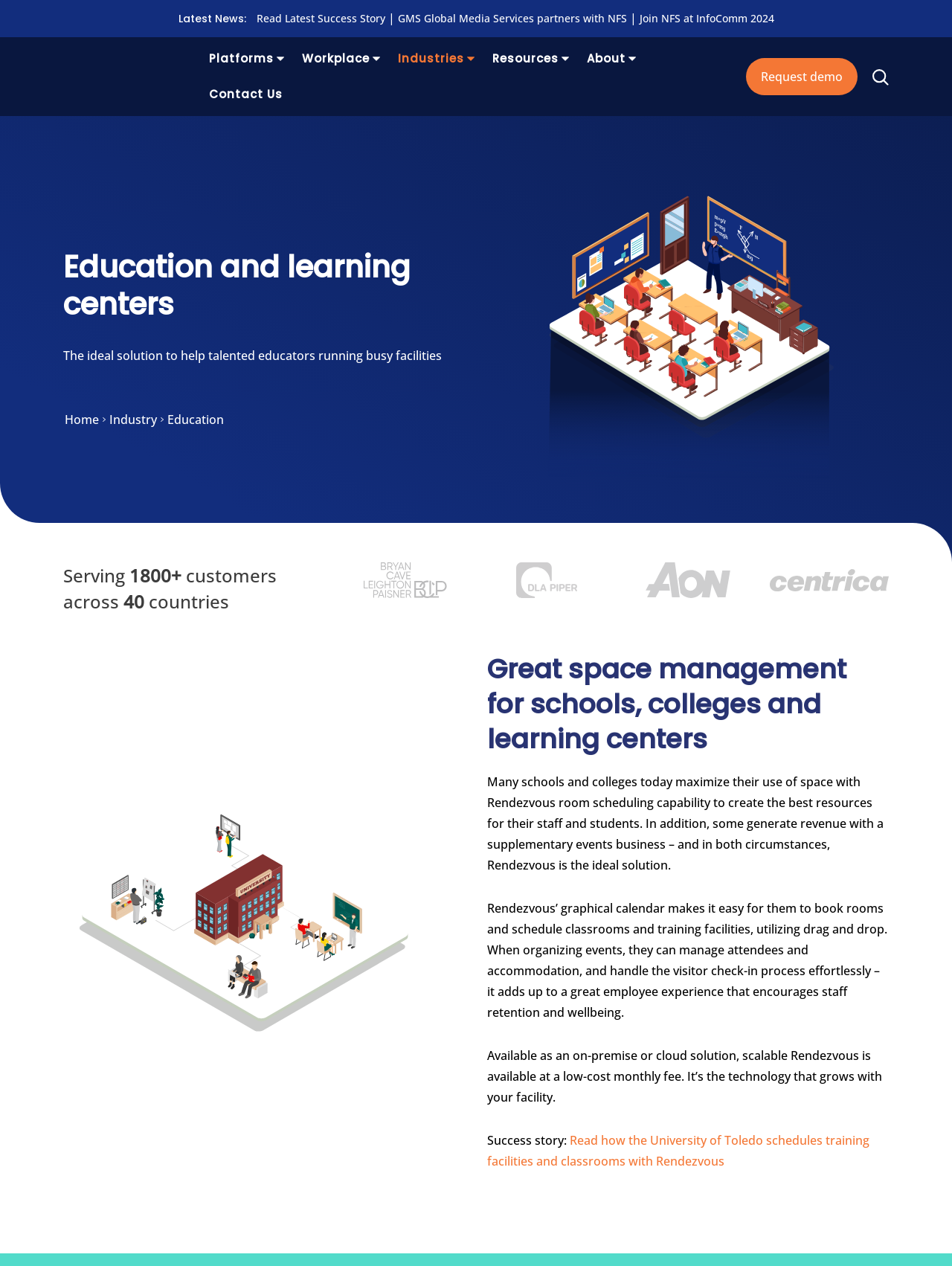Identify the bounding box coordinates of the specific part of the webpage to click to complete this instruction: "Learn about the industry".

[0.113, 0.325, 0.174, 0.338]